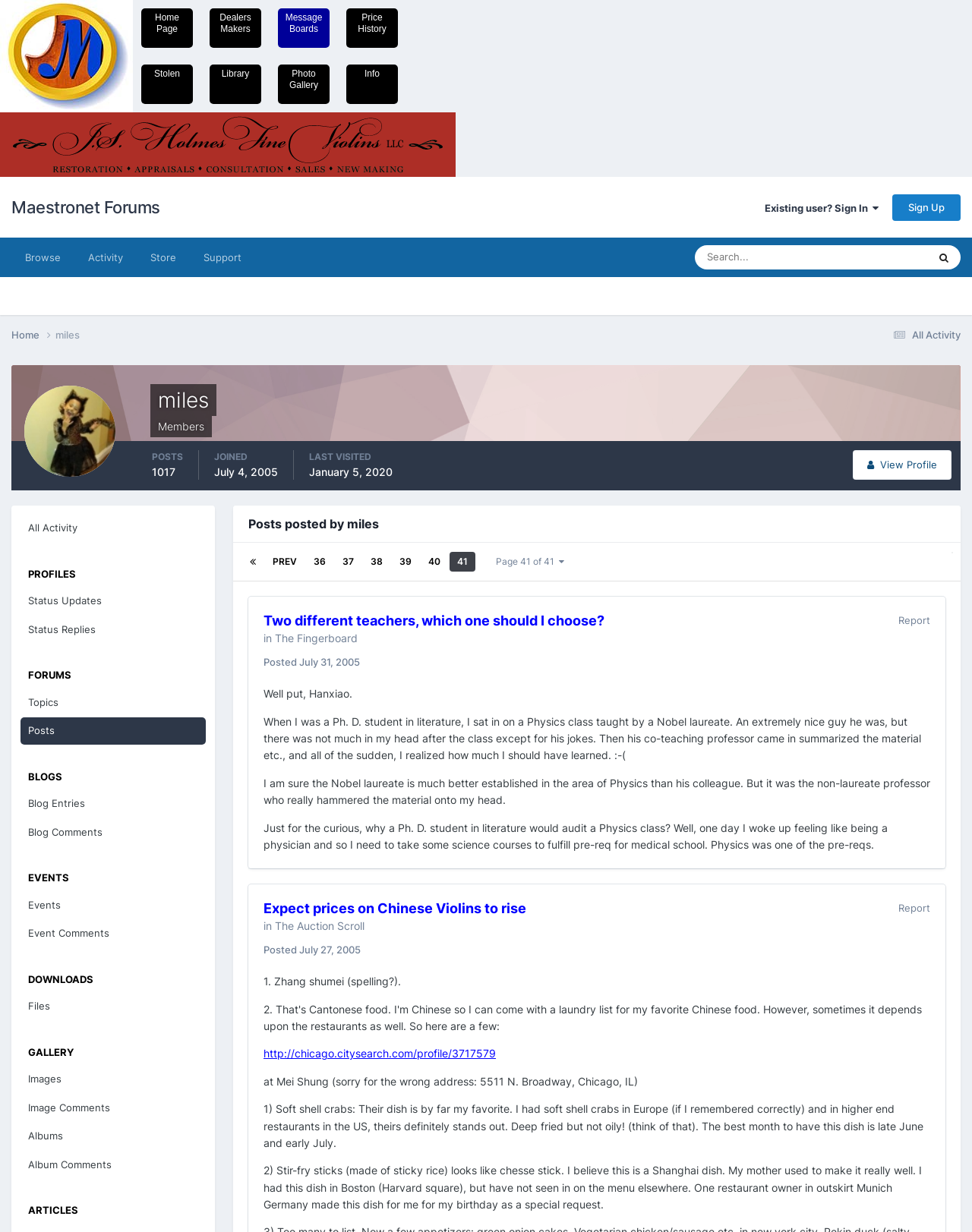Please determine the bounding box coordinates of the element's region to click for the following instruction: "View Profile".

[0.877, 0.366, 0.979, 0.389]